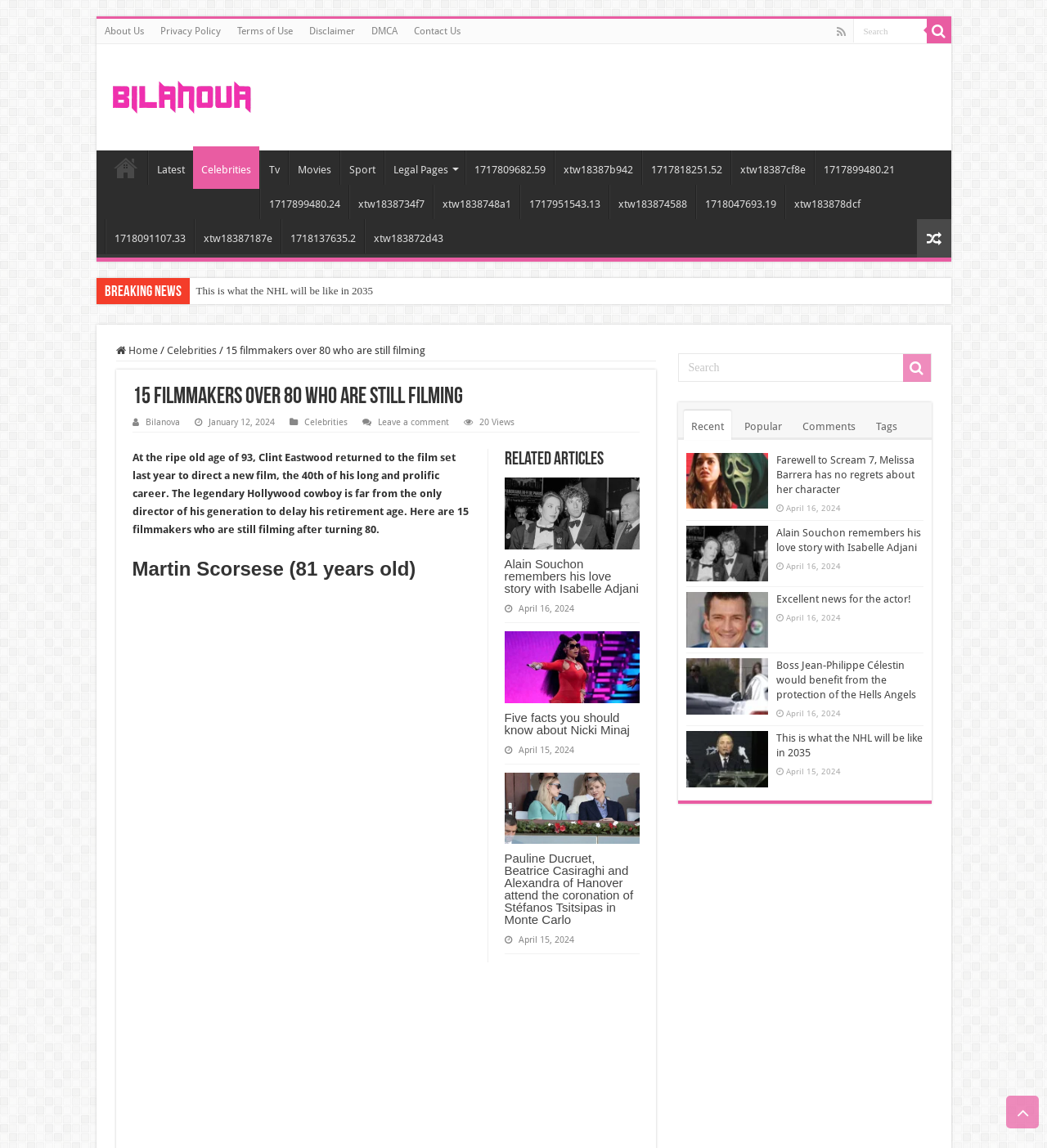Find the bounding box of the UI element described as: "input value="Search" name="s" value="Search"". The bounding box coordinates should be given as four float values between 0 and 1, i.e., [left, top, right, bottom].

[0.647, 0.308, 0.889, 0.333]